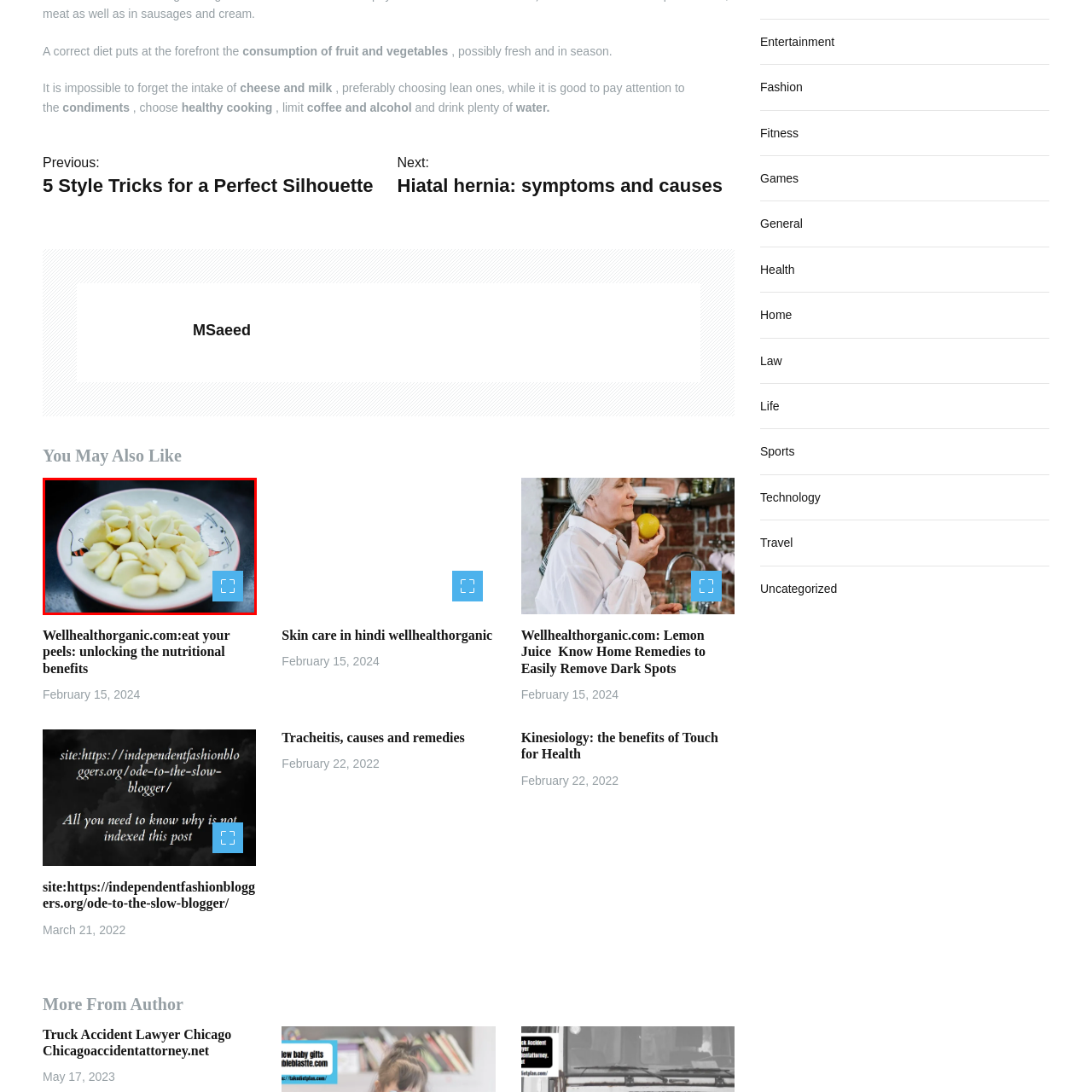Observe the image enclosed by the red rectangle, then respond to the question in one word or phrase:
What is the significance of garlic in cooking?

Enhancing taste and promoting good health